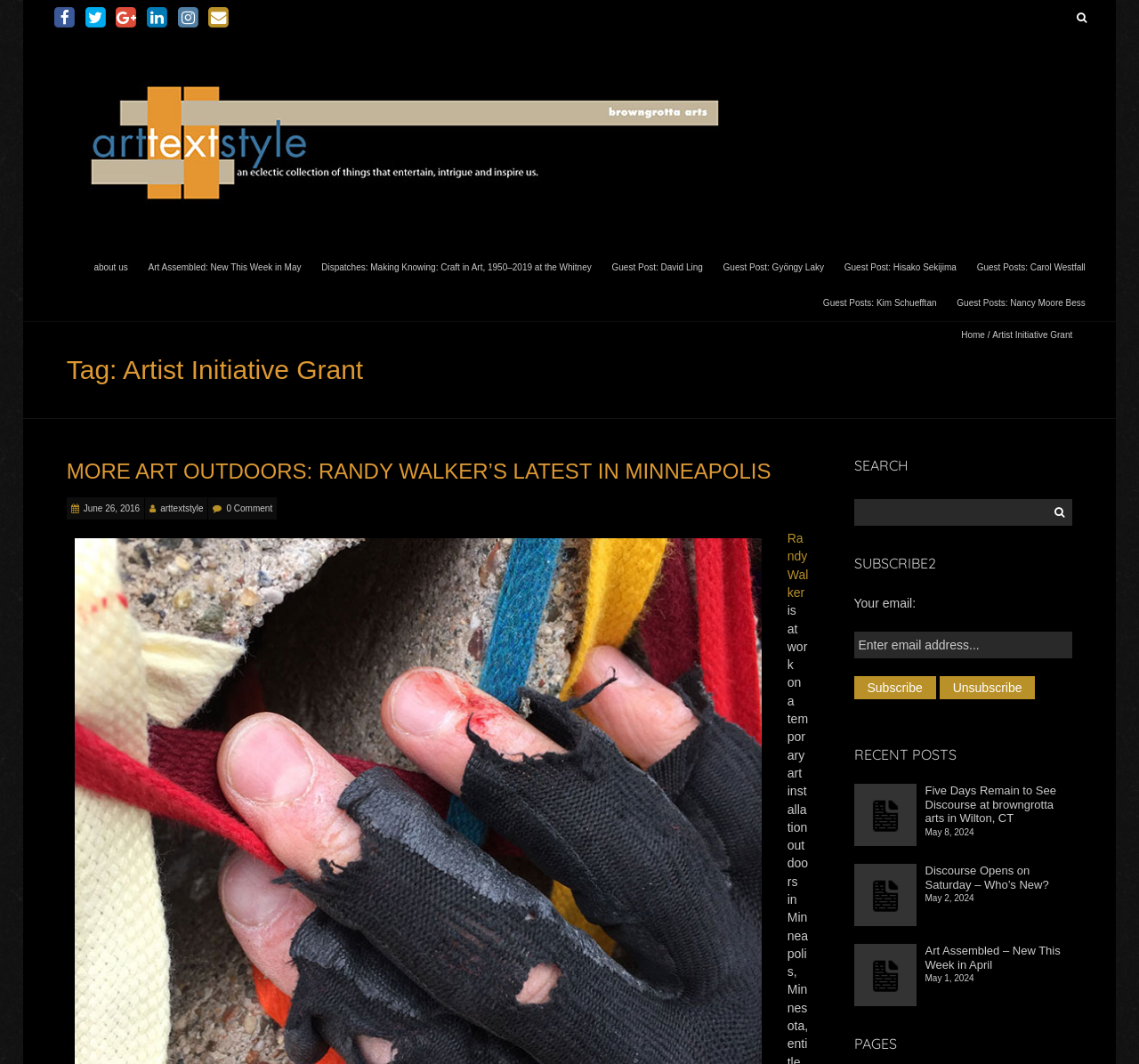Based on the image, provide a detailed response to the question:
How many links are there under 'RECENT POSTS'?

I counted the links under the 'RECENT POSTS' heading and found three links, which are 'Five Days Remain to See Discourse at browngrotta arts in Wilton, CT', 'Discourse Opens on Saturday – Who’s New?', and 'Art Assembled – New This Week in April'.